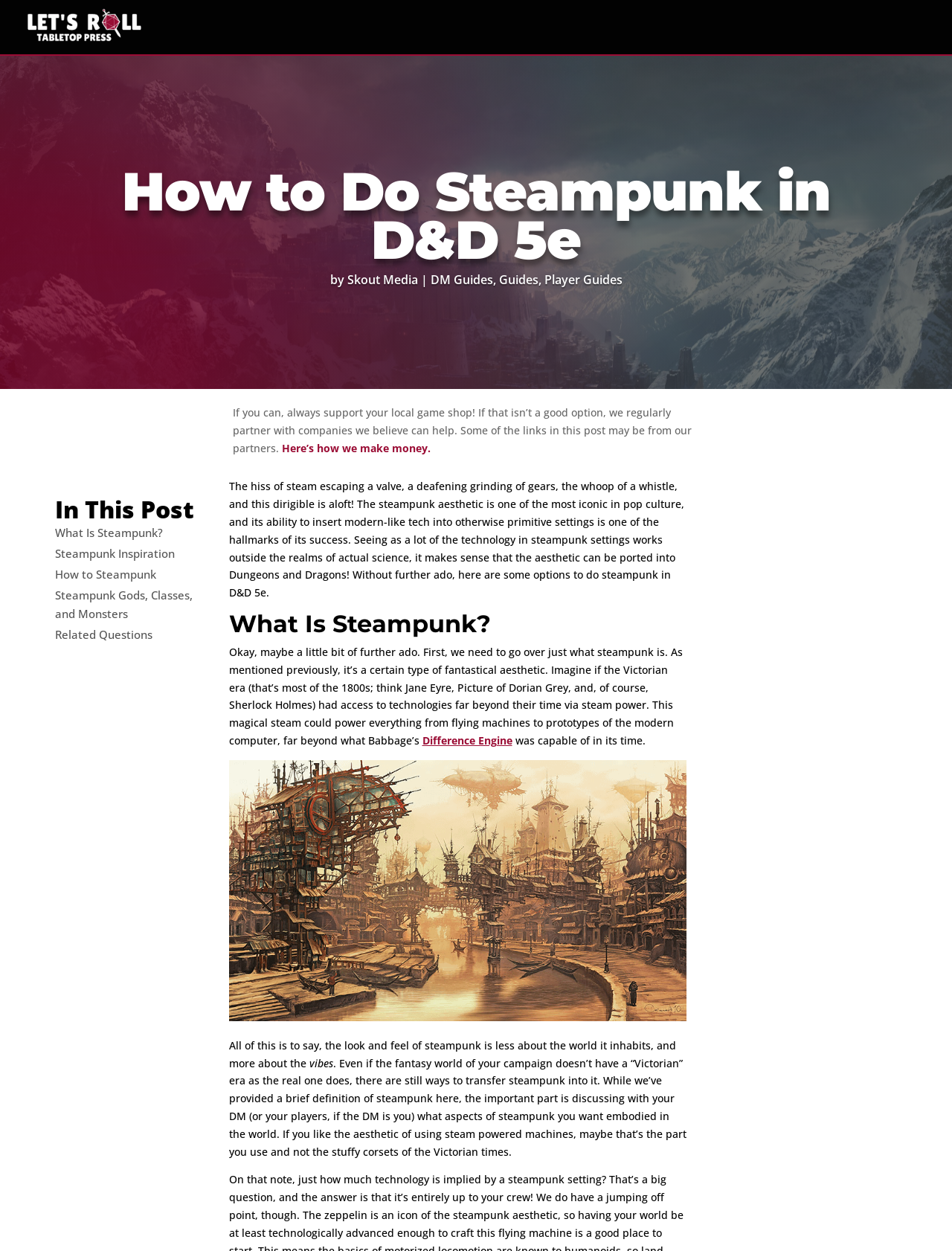Please find the bounding box coordinates for the clickable element needed to perform this instruction: "Explore the DM Guides section".

[0.452, 0.217, 0.518, 0.23]